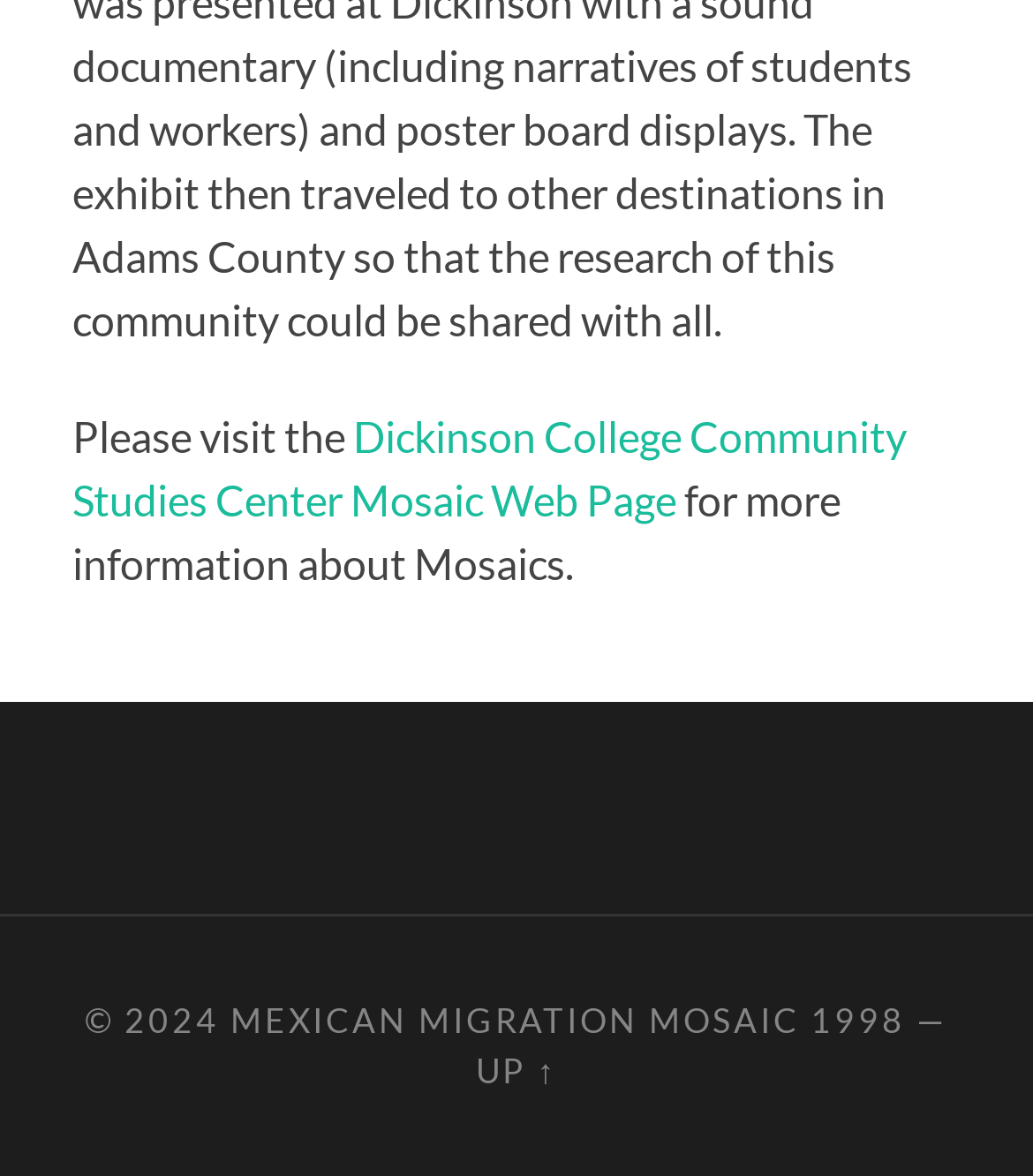Find the bounding box coordinates for the HTML element described as: "Mexican Migration Mosaic 1998". The coordinates should consist of four float values between 0 and 1, i.e., [left, top, right, bottom].

[0.223, 0.848, 0.877, 0.884]